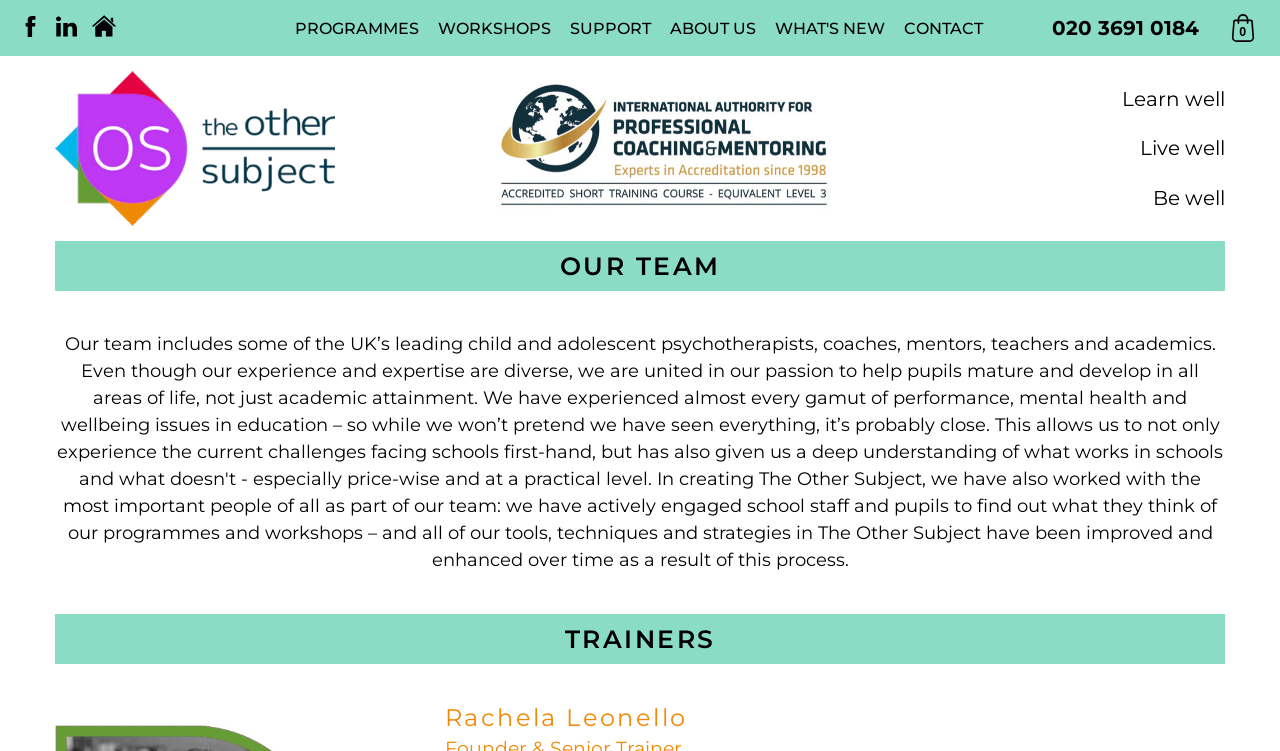What is the phone number on the webpage?
Based on the image content, provide your answer in one word or a short phrase.

020 3691 0184